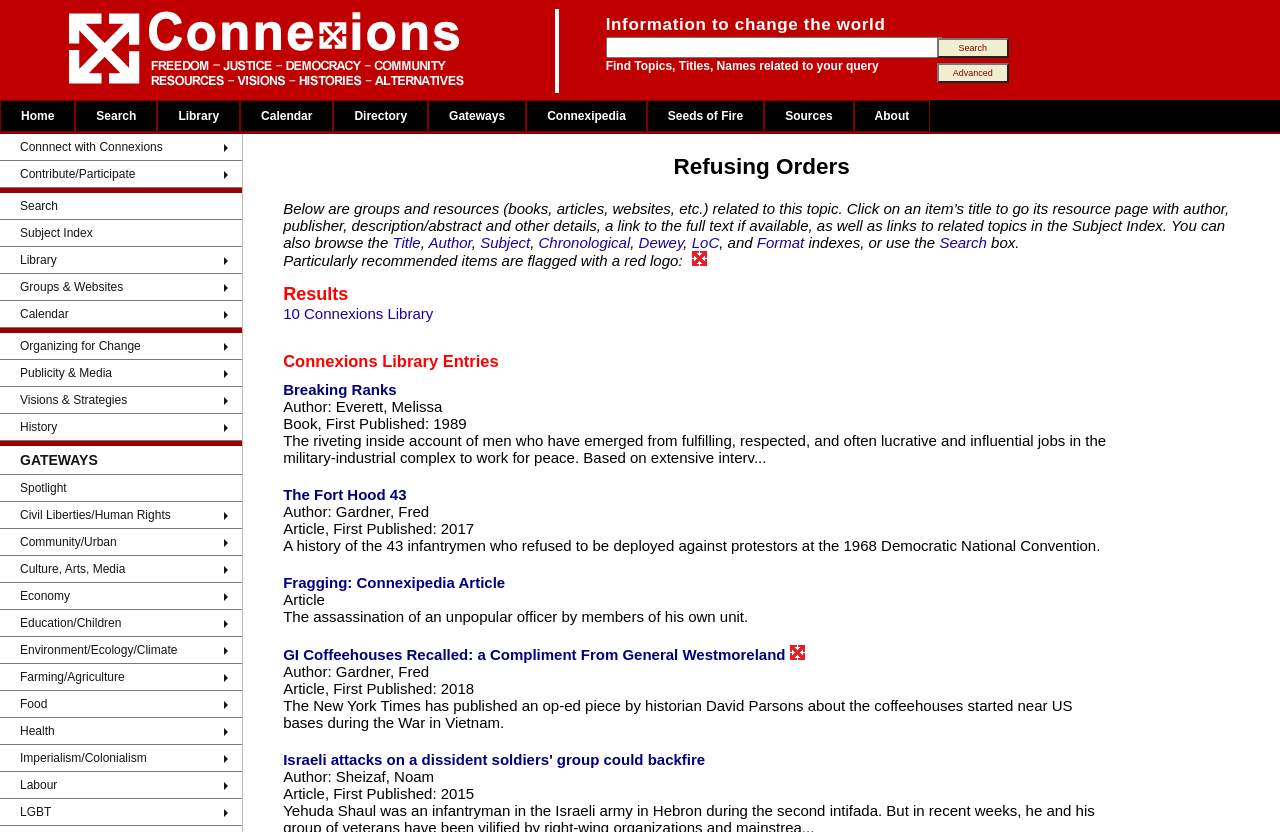Locate the bounding box coordinates of the clickable region necessary to complete the following instruction: "Go to the 'Home' page". Provide the coordinates in the format of four float numbers between 0 and 1, i.e., [left, top, right, bottom].

[0.0, 0.12, 0.059, 0.159]